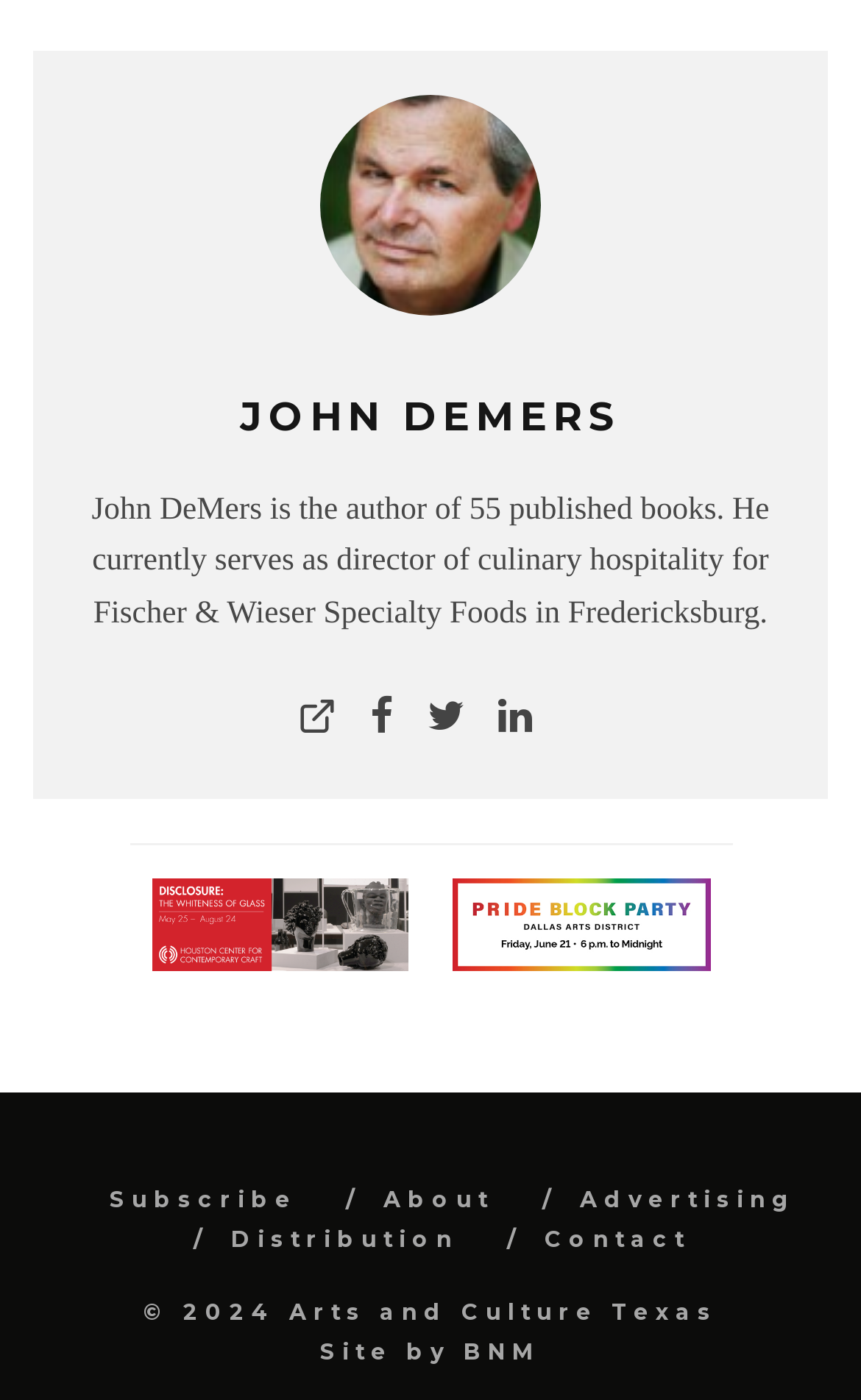Answer the question in one word or a short phrase:
How many social media links are on the page?

4